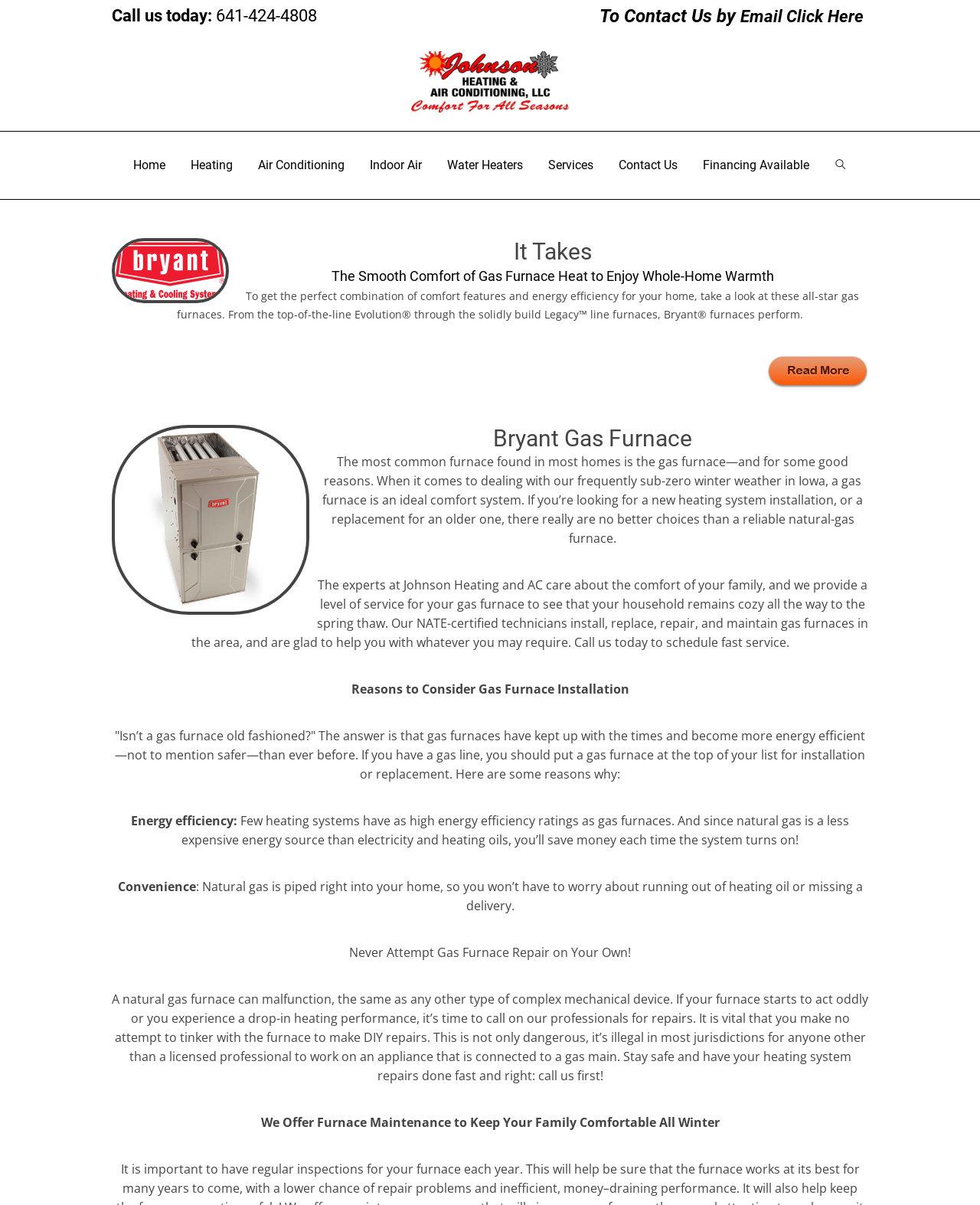Identify the bounding box coordinates of the region that needs to be clicked to carry out this instruction: "Click the 'Contact Us' link to get in touch". Provide these coordinates as four float numbers ranging from 0 to 1, i.e., [left, top, right, bottom].

[0.623, 0.109, 0.699, 0.165]